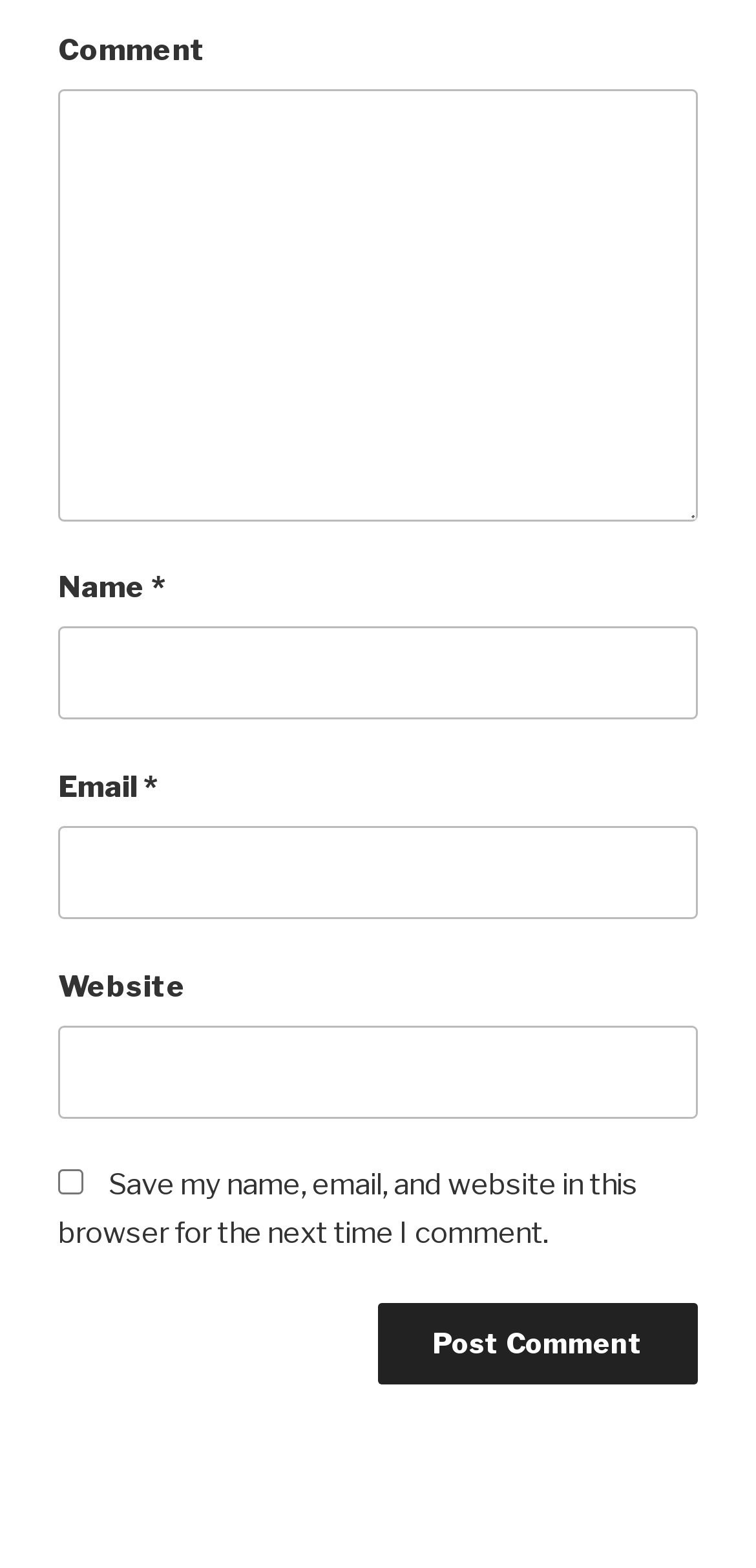Identify and provide the bounding box for the element described by: "parent_node: Website name="url"".

[0.077, 0.654, 0.923, 0.713]